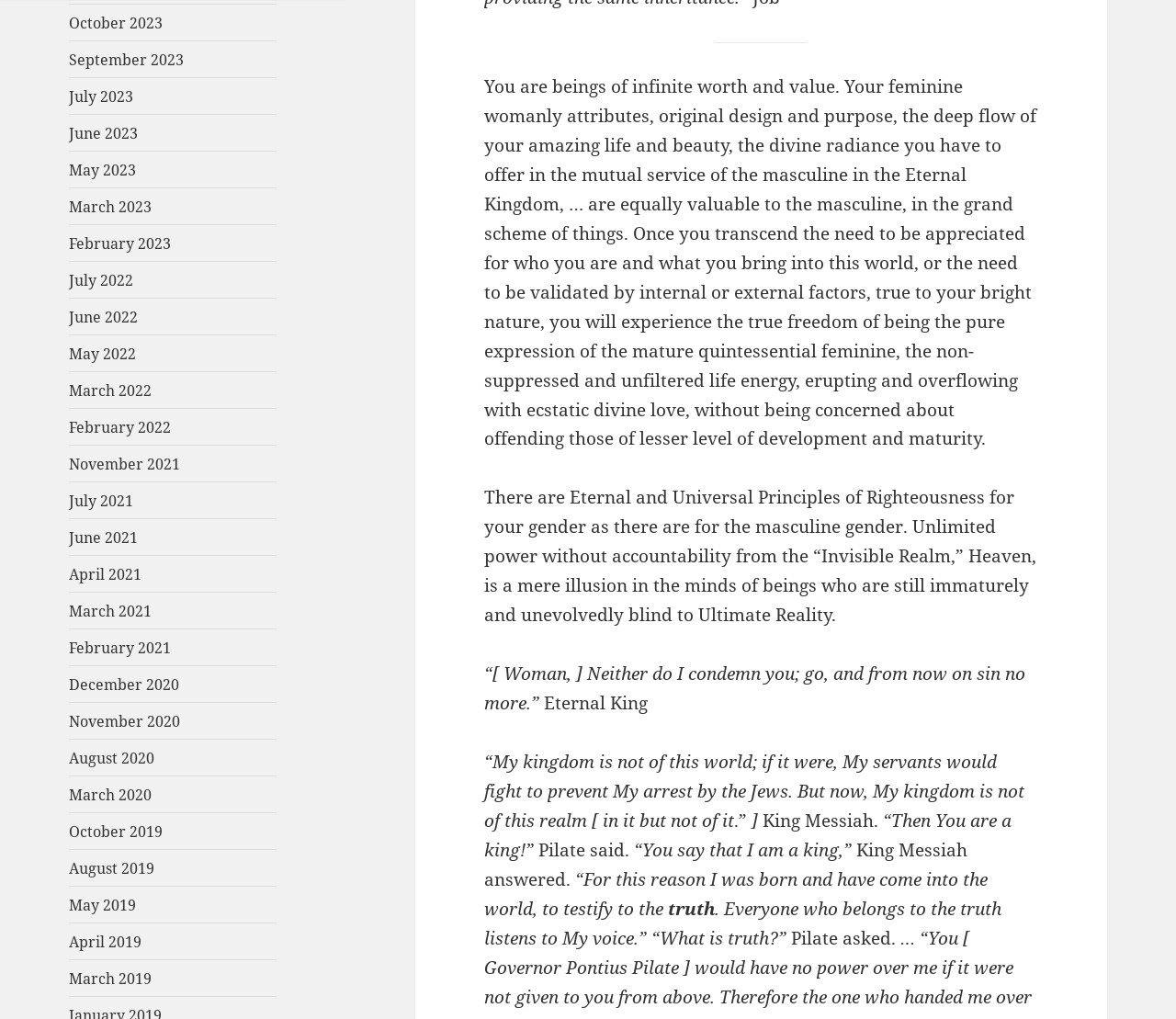Determine the bounding box coordinates of the clickable element to achieve the following action: 'Click July 2021'. Provide the coordinates as four float values between 0 and 1, formatted as [left, top, right, bottom].

[0.059, 0.481, 0.114, 0.501]